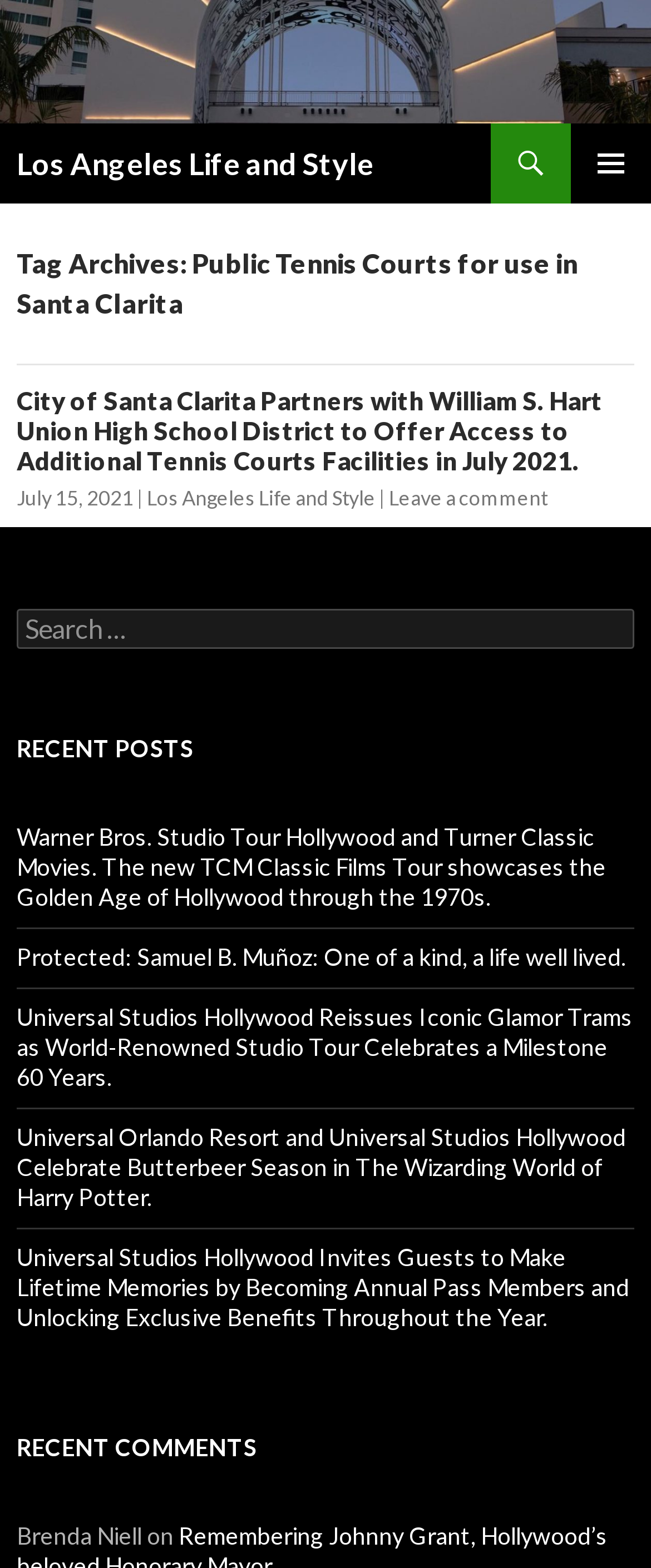Find the bounding box coordinates for the UI element whose description is: "Primary Menu". The coordinates should be four float numbers between 0 and 1, in the format [left, top, right, bottom].

[0.877, 0.079, 1.0, 0.13]